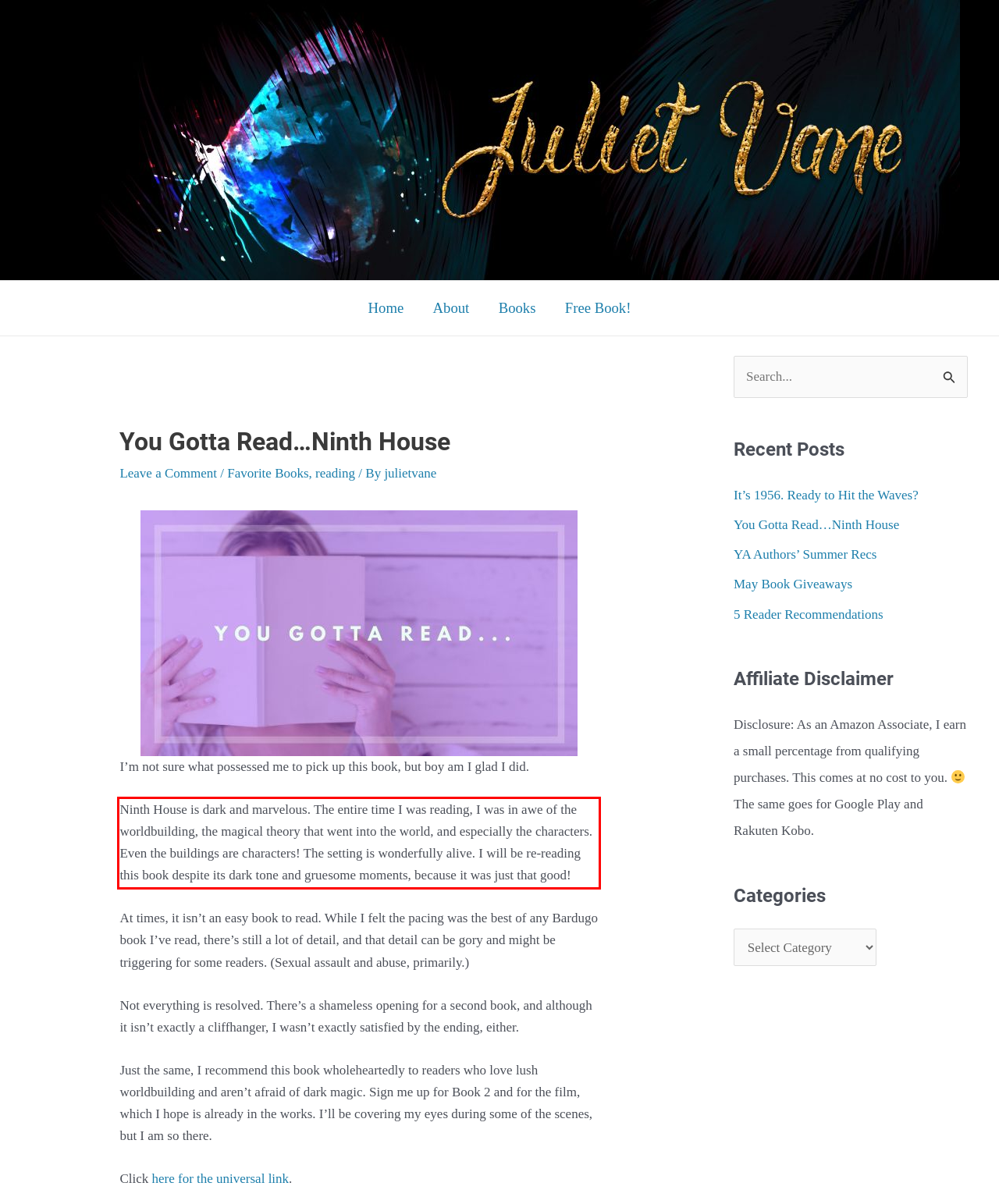The screenshot provided shows a webpage with a red bounding box. Apply OCR to the text within this red bounding box and provide the extracted content.

Ninth House is dark and marvelous. The entire time I was reading, I was in awe of the worldbuilding, the magical theory that went into the world, and especially the characters. Even the buildings are characters! The setting is wonderfully alive. I will be re-reading this book despite its dark tone and gruesome moments, because it was just that good!